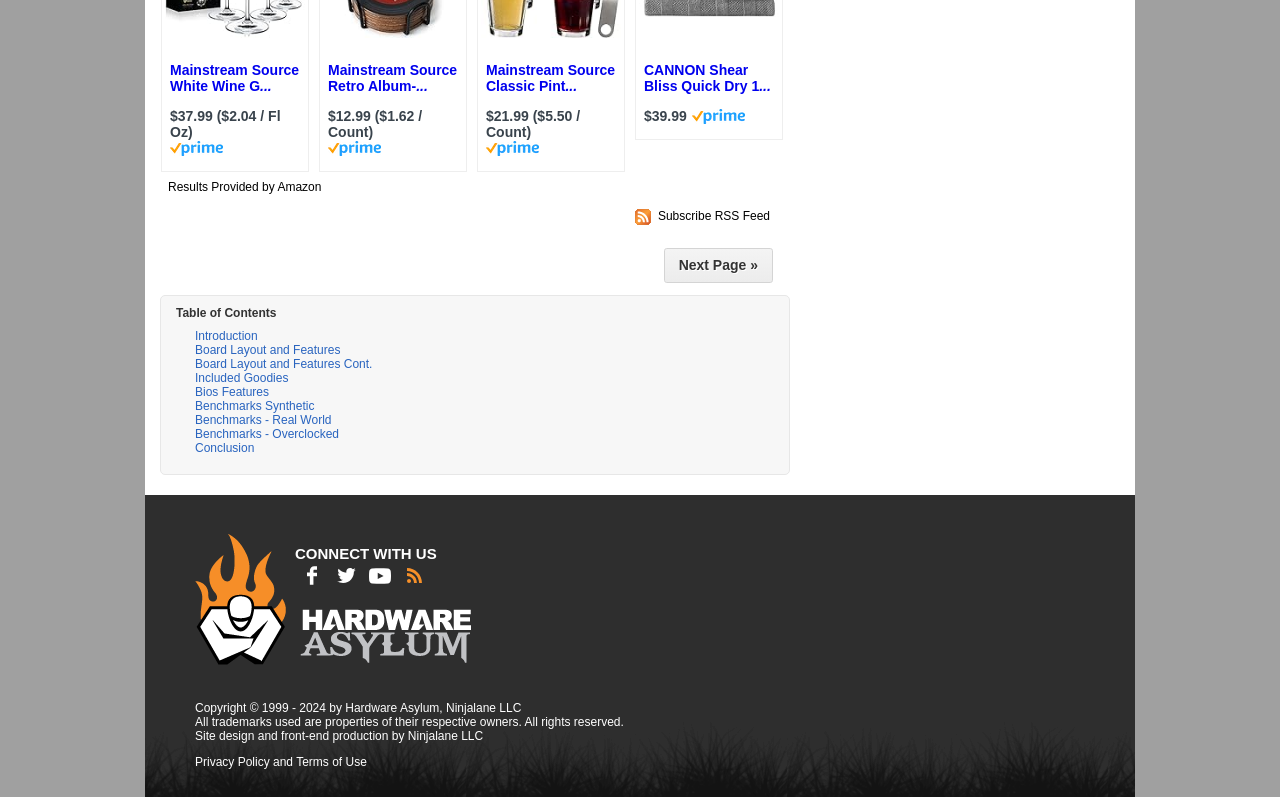How many links are there in the footer section?
Look at the image and respond with a one-word or short phrase answer.

10